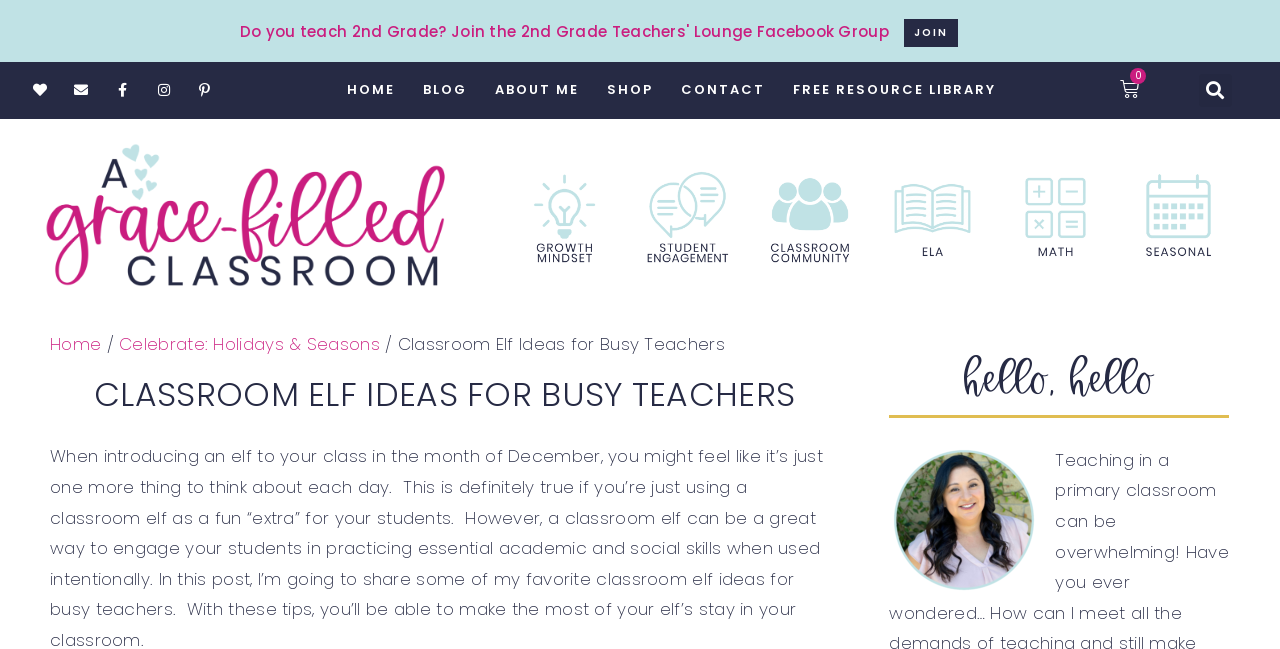Determine the bounding box coordinates of the clickable element necessary to fulfill the instruction: "Explore classroom elf ideas". Provide the coordinates as four float numbers within the 0 to 1 range, i.e., [left, top, right, bottom].

[0.039, 0.577, 0.656, 0.641]